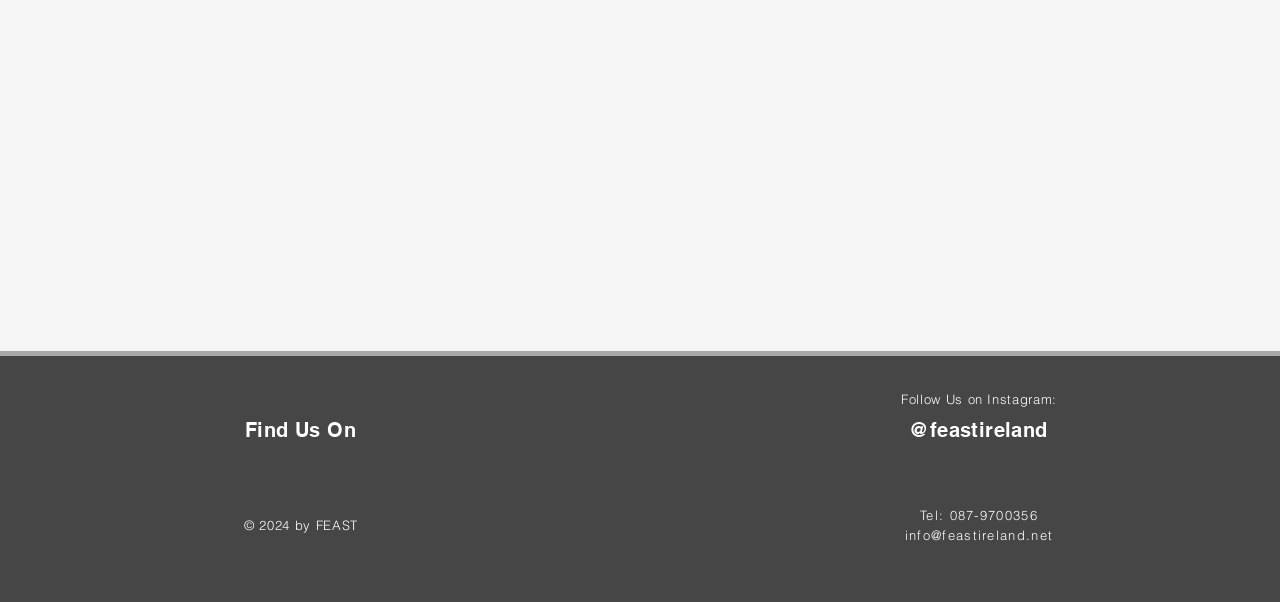Refer to the image and provide a thorough answer to this question:
What is the email address provided?

I found a link with the text 'info@feastireland.net', which appears to be an email address.